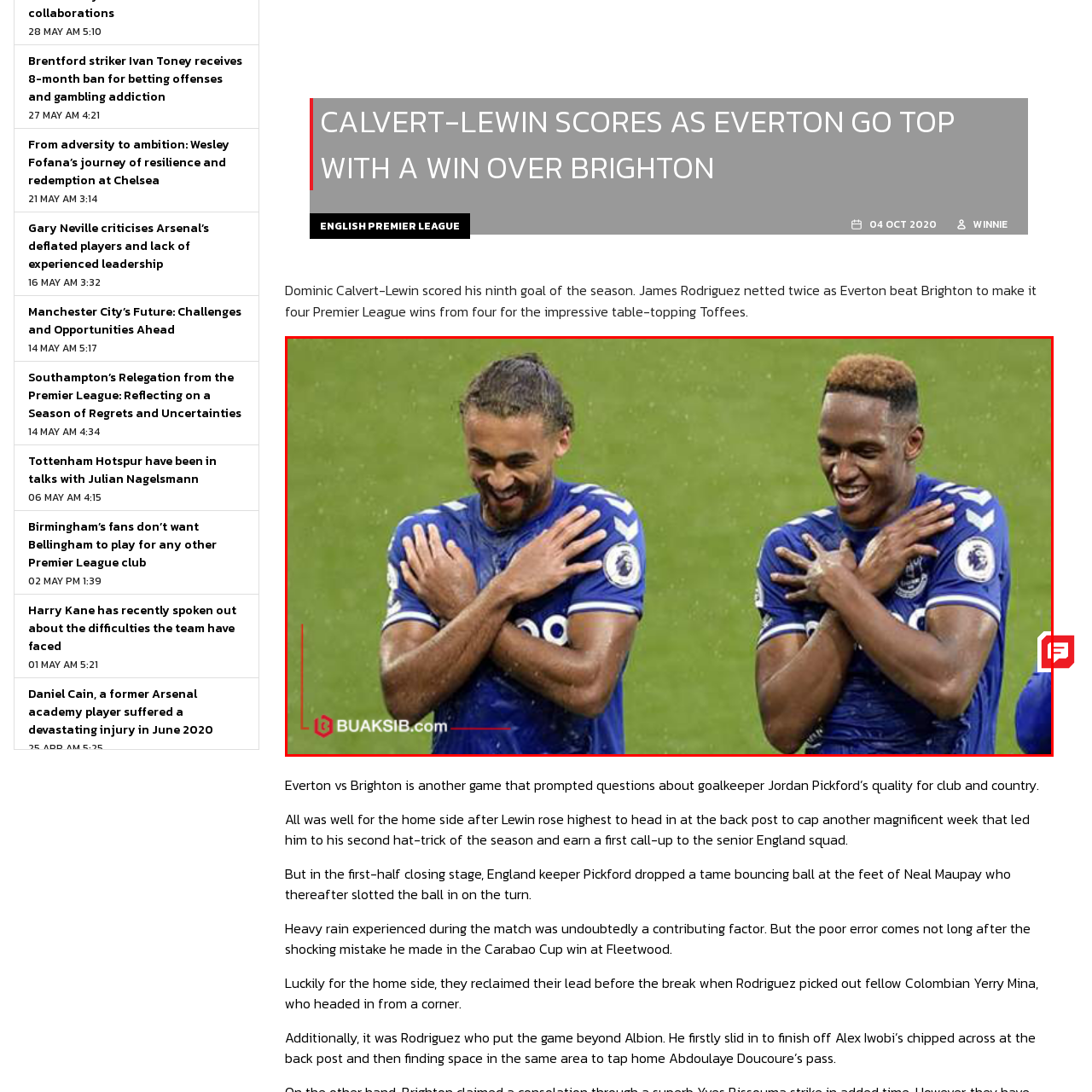Give an elaborate description of the visual elements within the red-outlined box.

In a moment of celebration, Everton players Dominic Calvert-Lewin and Yerry Mina joyfully pose for the camera, crossing their arms in a playful gesture. The image captures their camaraderie and elation following a successful match, where Calvert-Lewin notably scored his ninth goal of the season. This victory against Brighton allowed Everton to maintain their impressive track record, securing four consecutive wins. The players' expressions reflect the spirit of teamwork and triumph, emphasizing the energy and enthusiasm that characterizes the team's performance this season.